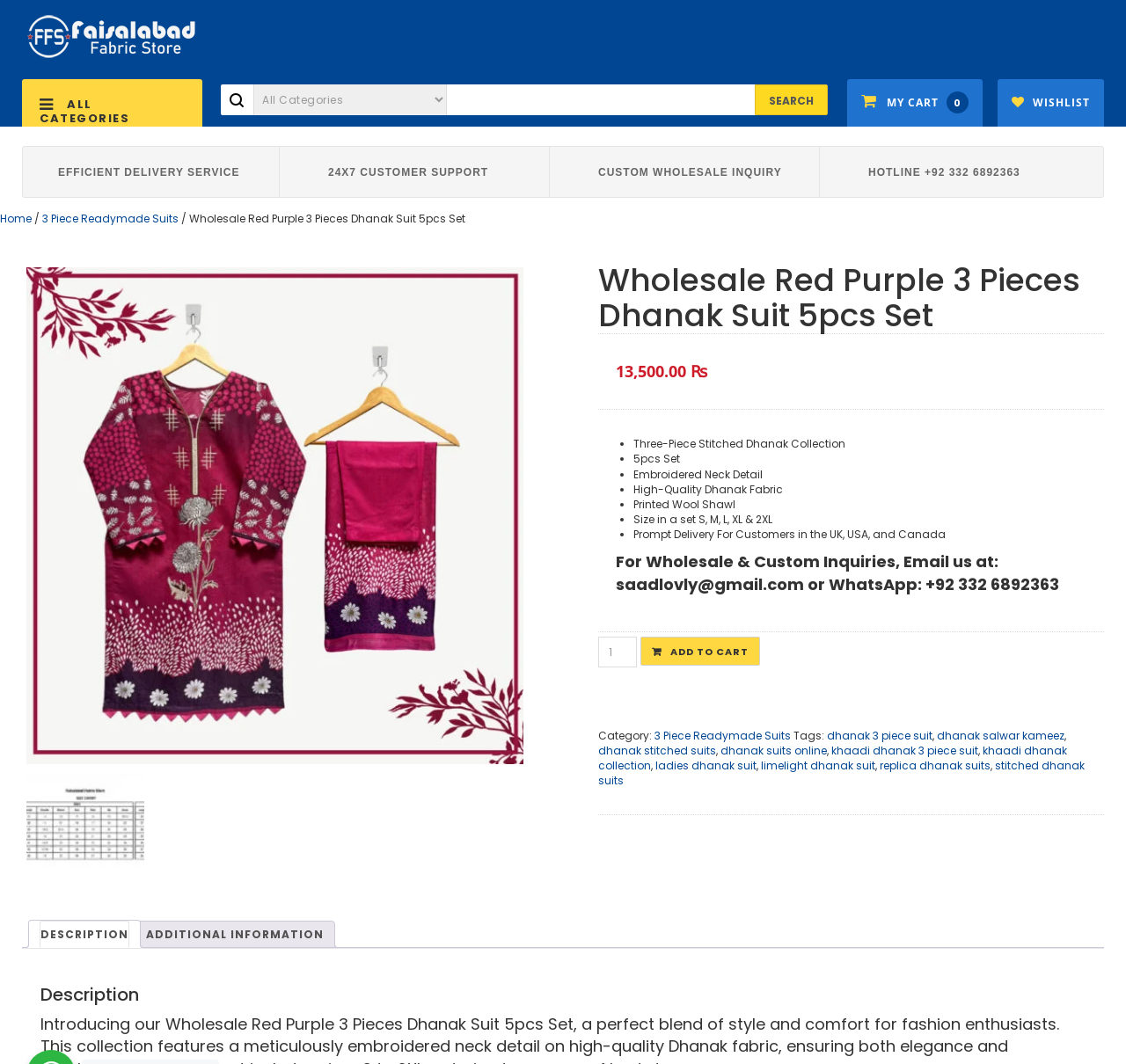What is the material of the shawl in the Wholesale Red Purple 3 Pieces Dhanak Suit 5pcs Set?
Please provide a single word or phrase answer based on the image.

Printed Wool